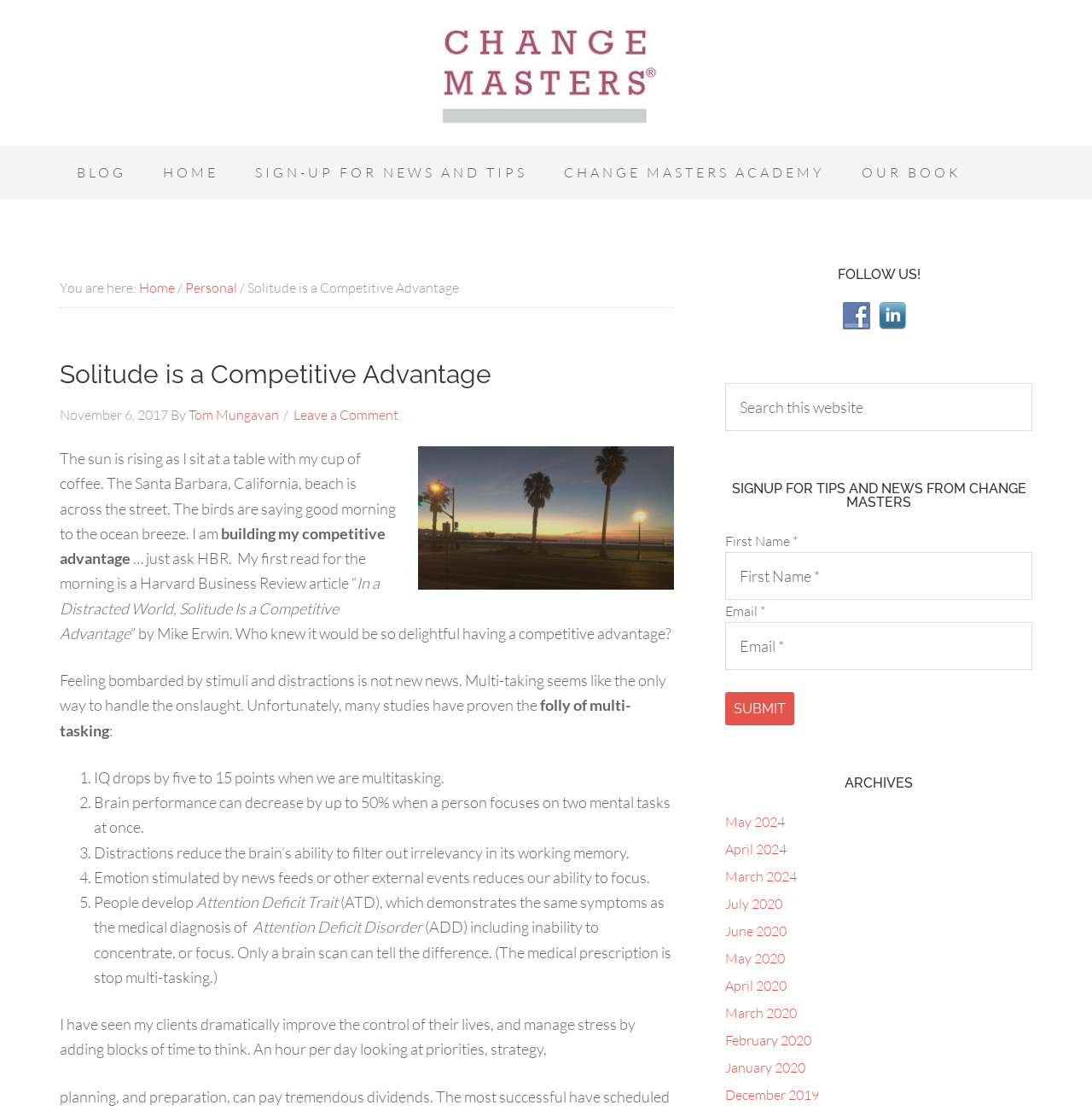Determine which piece of text is the heading of the webpage and provide it.

Solitude is a Competitive Advantage